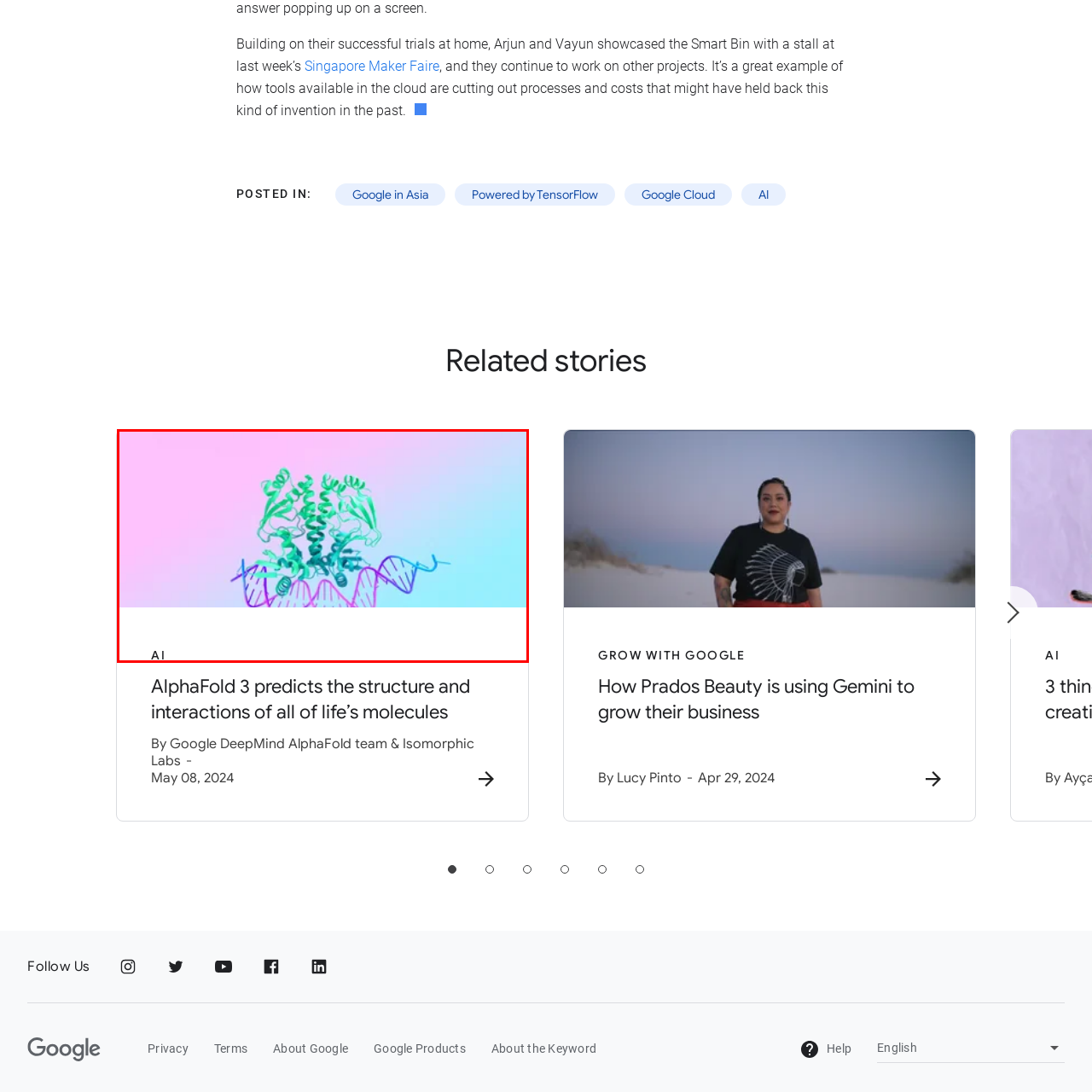Refer to the section enclosed in the red box, What is the significance of AI in this context? Please answer briefly with a single word or phrase.

Advancement in computational biology